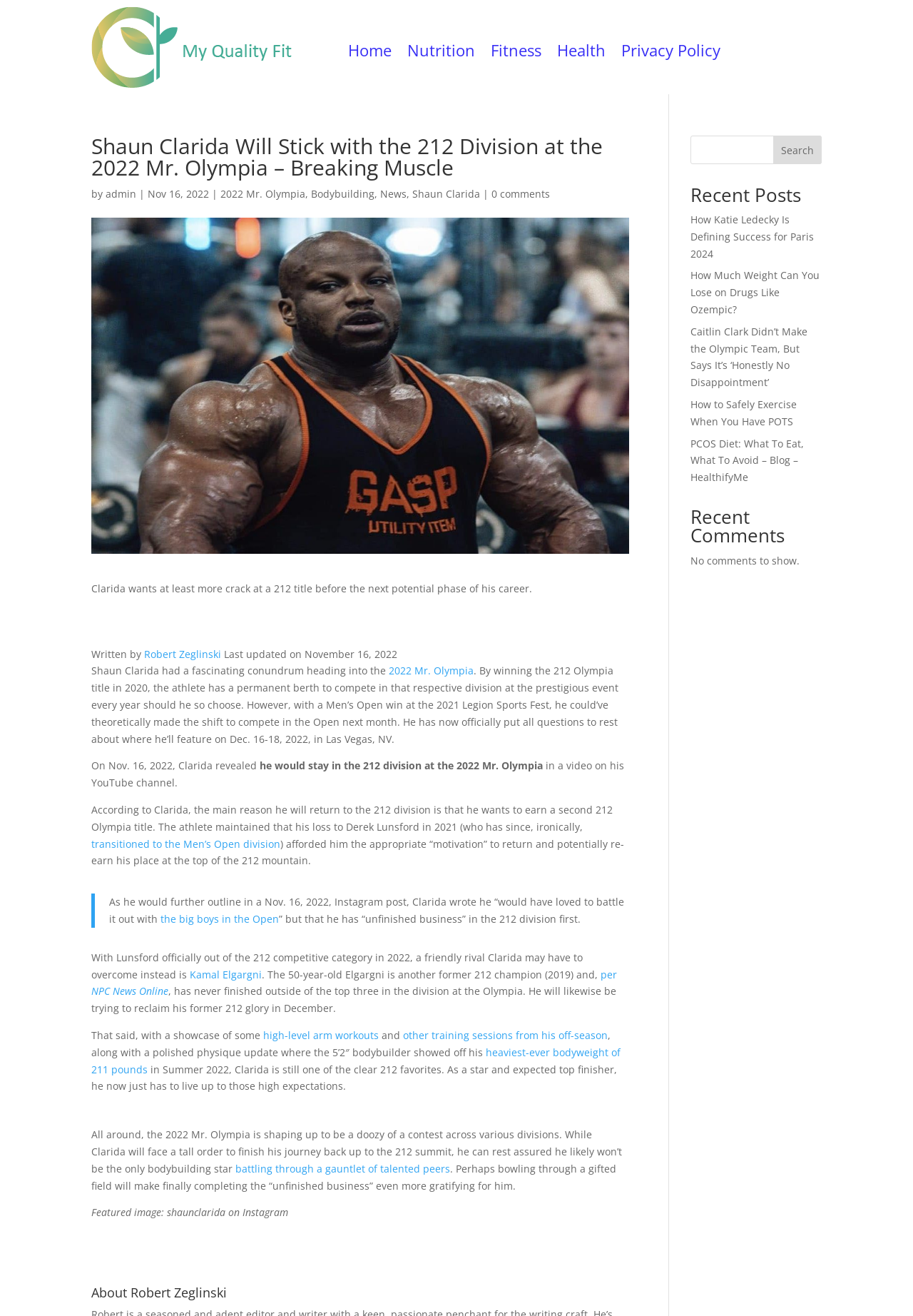Please determine the bounding box coordinates for the UI element described as: "2022 Mr. Olympia".

[0.241, 0.142, 0.334, 0.152]